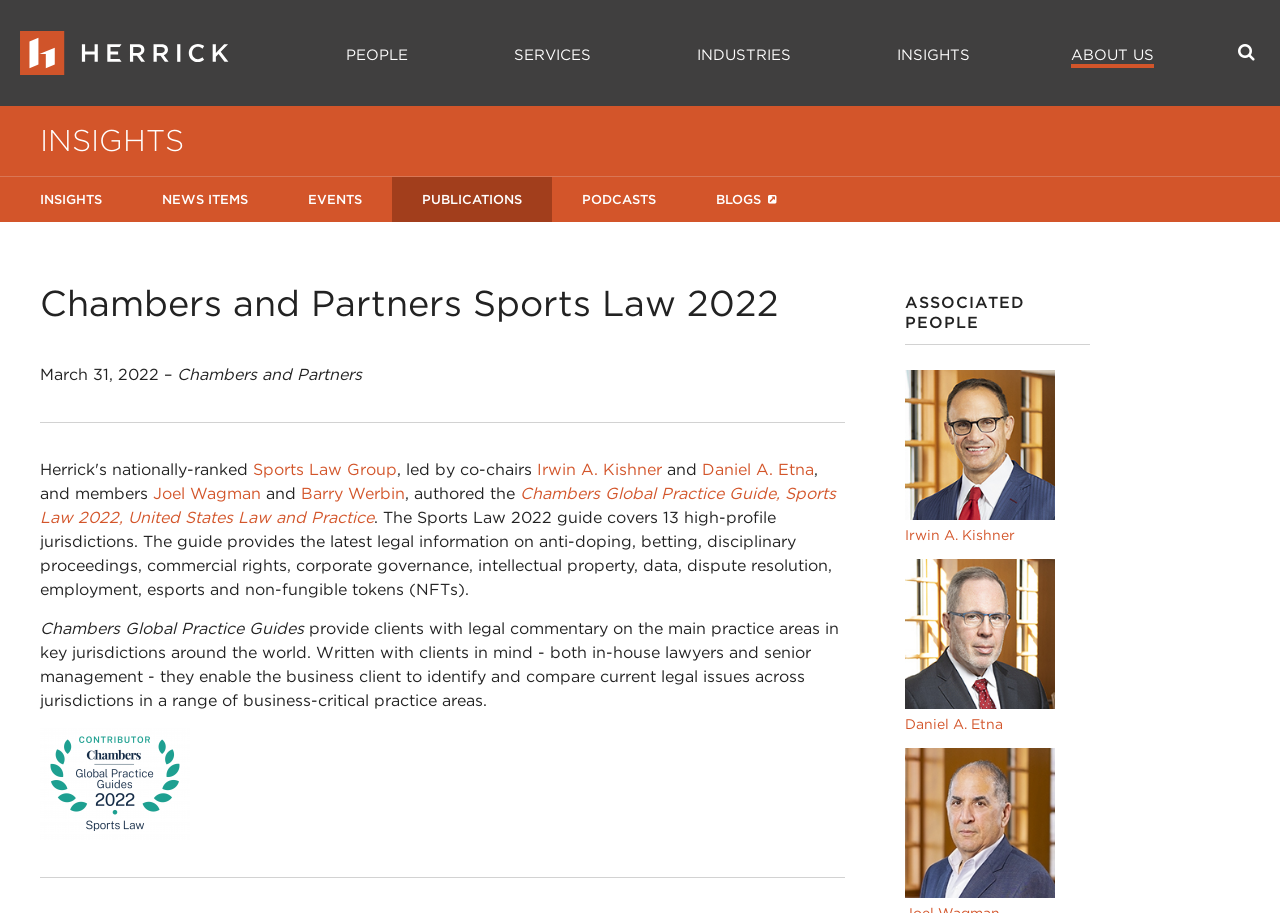Please identify the bounding box coordinates for the region that you need to click to follow this instruction: "View the 'Sports Law Group' page".

[0.198, 0.504, 0.31, 0.525]